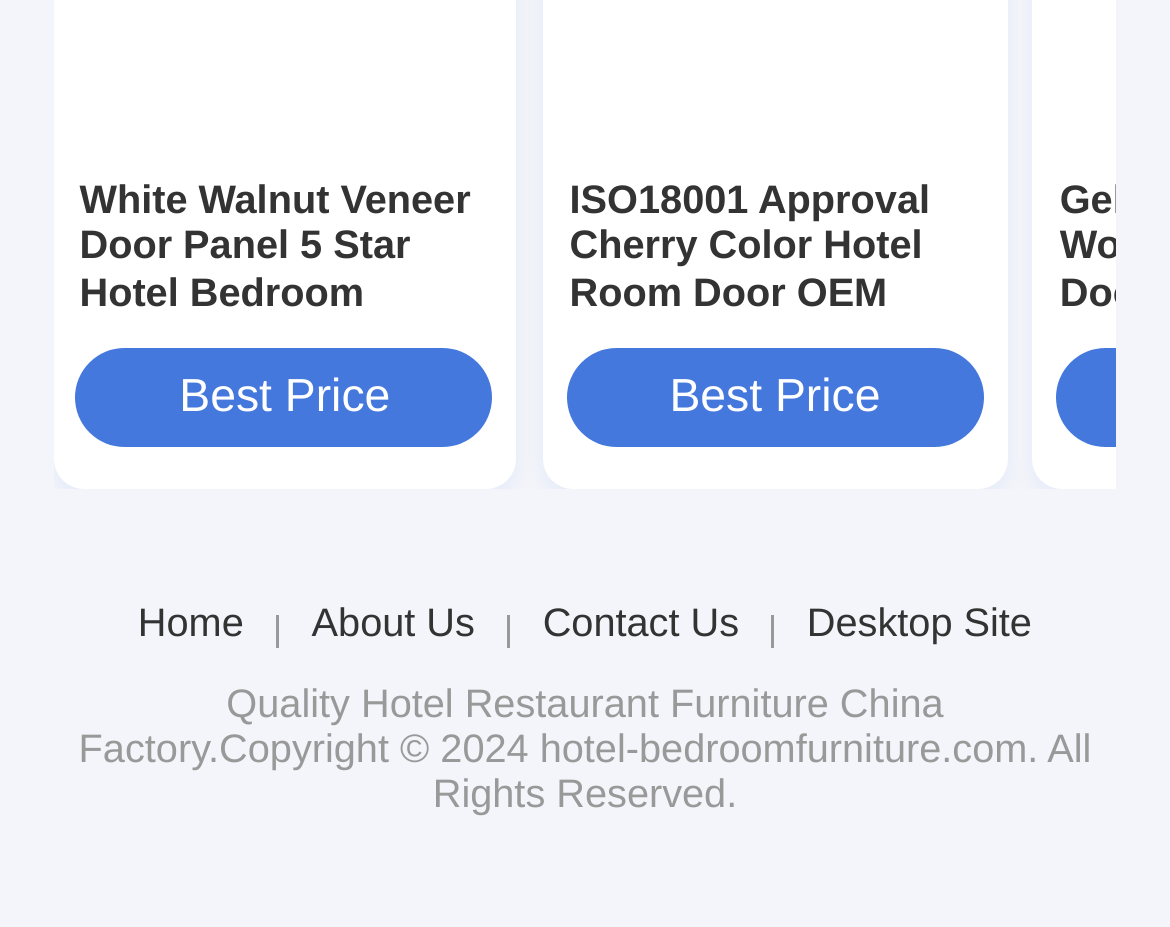Pinpoint the bounding box coordinates of the clickable element to carry out the following instruction: "Go to home page."

[0.118, 0.648, 0.208, 0.698]